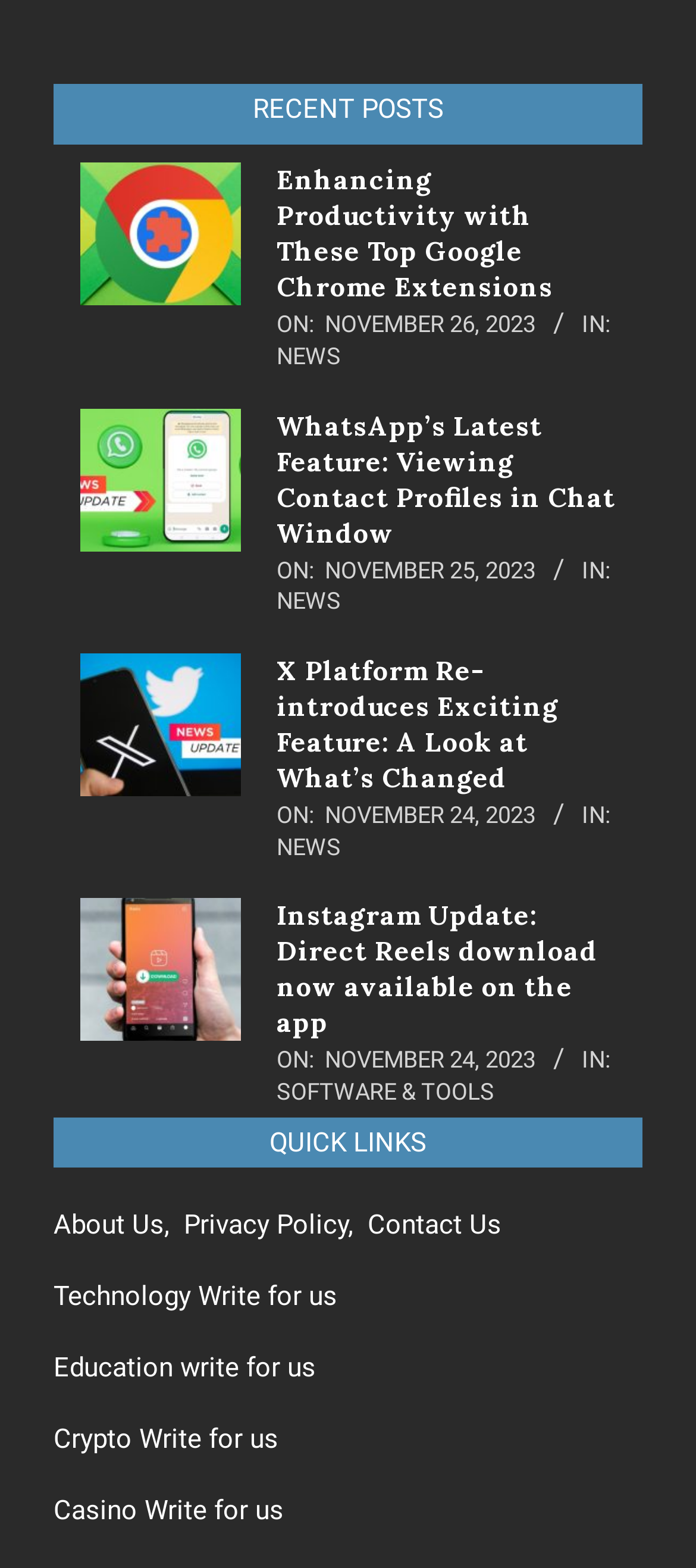Can you pinpoint the bounding box coordinates for the clickable element required for this instruction: "Visit About Us page"? The coordinates should be four float numbers between 0 and 1, i.e., [left, top, right, bottom].

[0.077, 0.77, 0.236, 0.791]